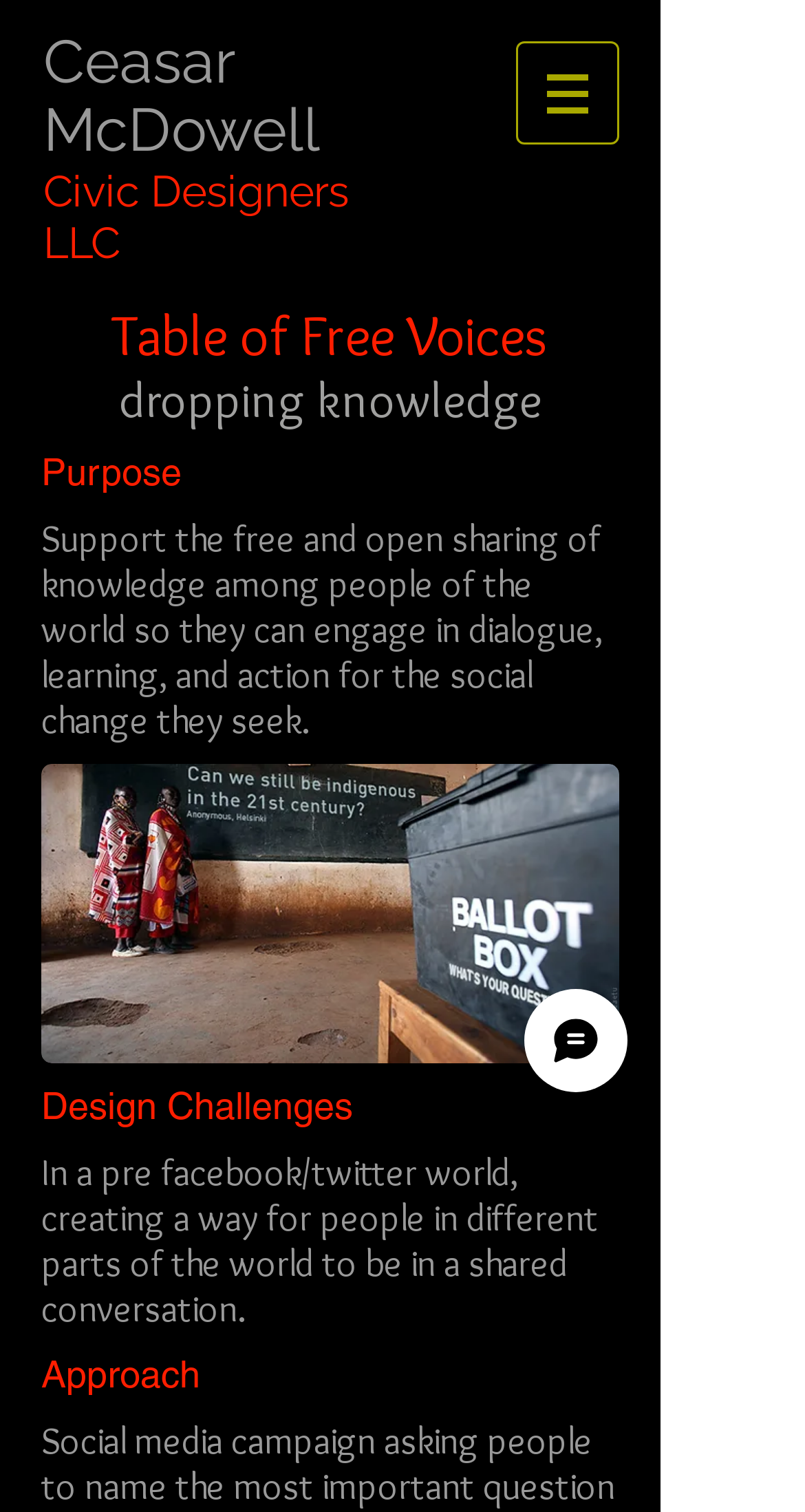Use one word or a short phrase to answer the question provided: 
What is the design challenge mentioned on the webpage?

Creating a shared conversation